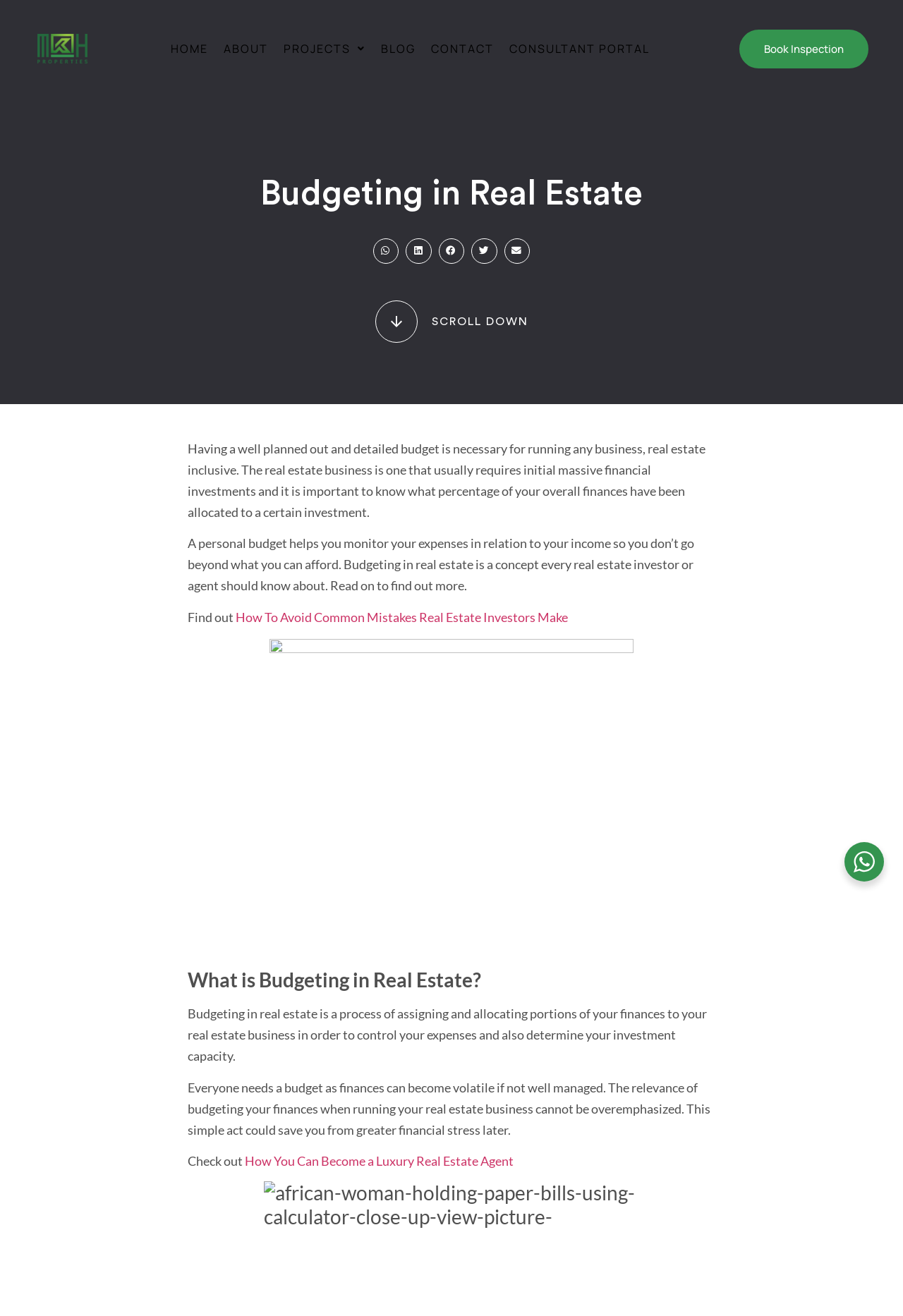Pinpoint the bounding box coordinates of the area that should be clicked to complete the following instruction: "Click on the How You Can Become a Luxury Real Estate Agent link". The coordinates must be given as four float numbers between 0 and 1, i.e., [left, top, right, bottom].

[0.271, 0.876, 0.569, 0.888]